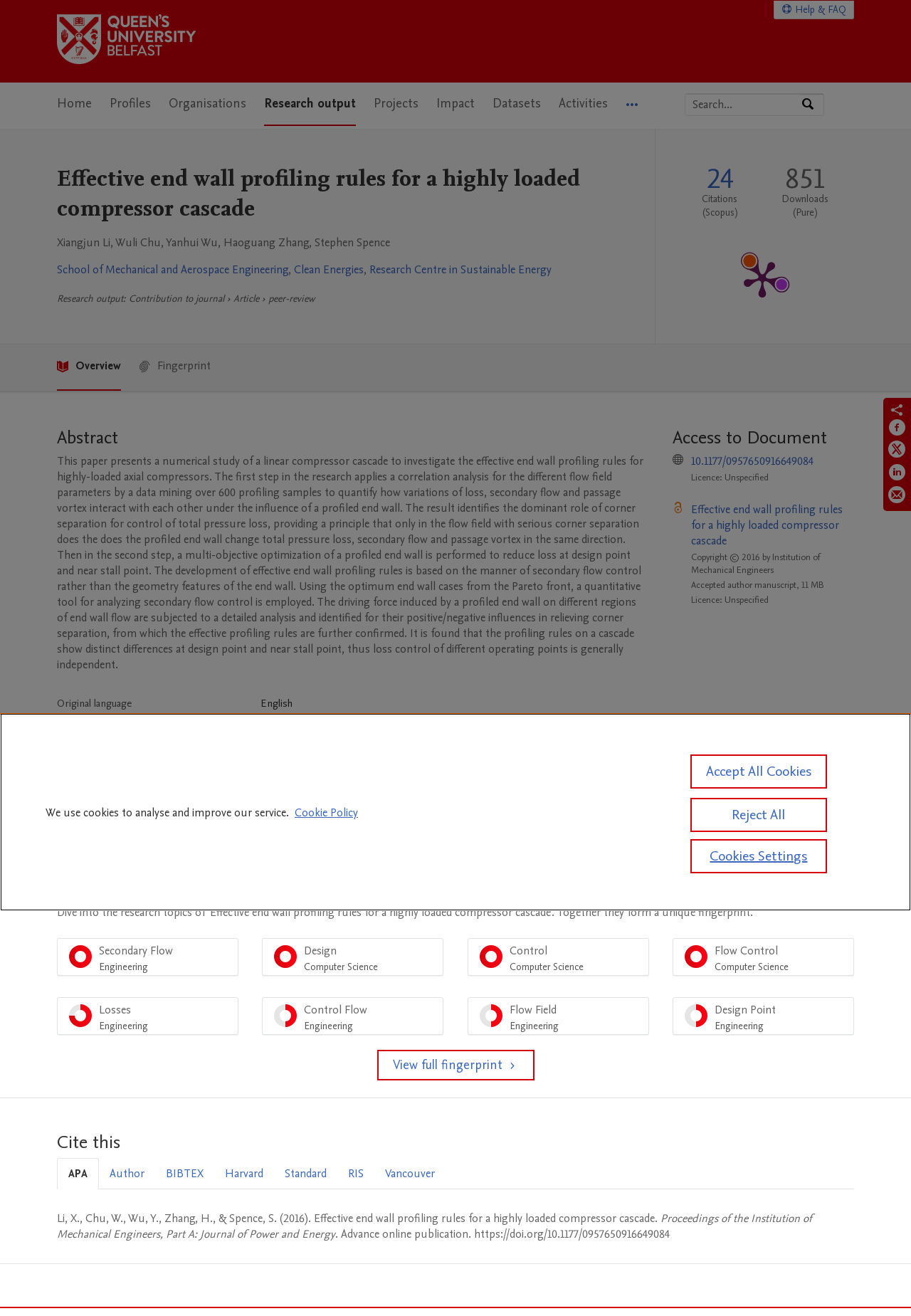Using the webpage screenshot, locate the HTML element that fits the following description and provide its bounding box: "24".

[0.775, 0.127, 0.804, 0.146]